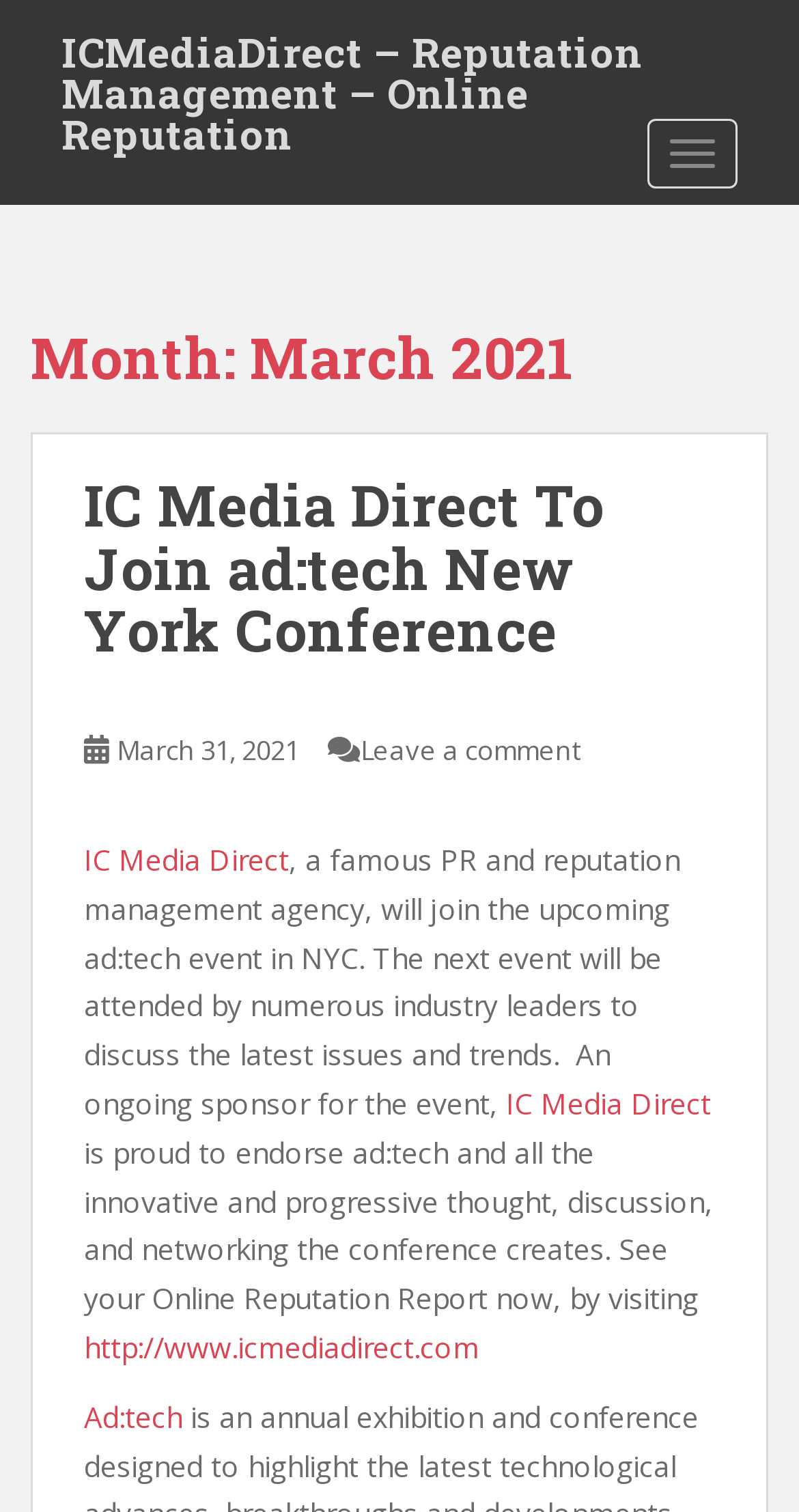Respond with a single word or phrase to the following question:
What is the purpose of the upcoming ad:tech event?

To discuss latest issues and trends